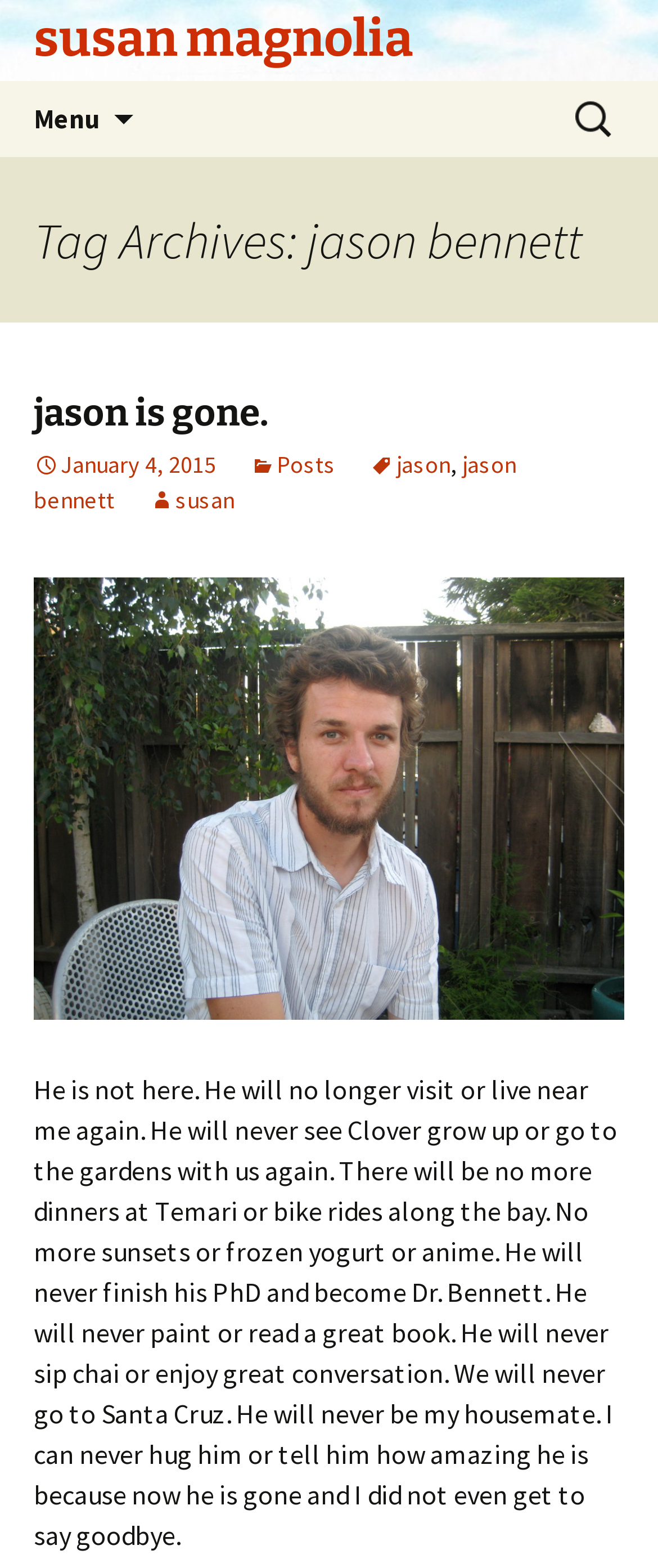Identify the bounding box coordinates of the specific part of the webpage to click to complete this instruction: "Click the 'Menu' button".

[0.0, 0.052, 0.203, 0.1]